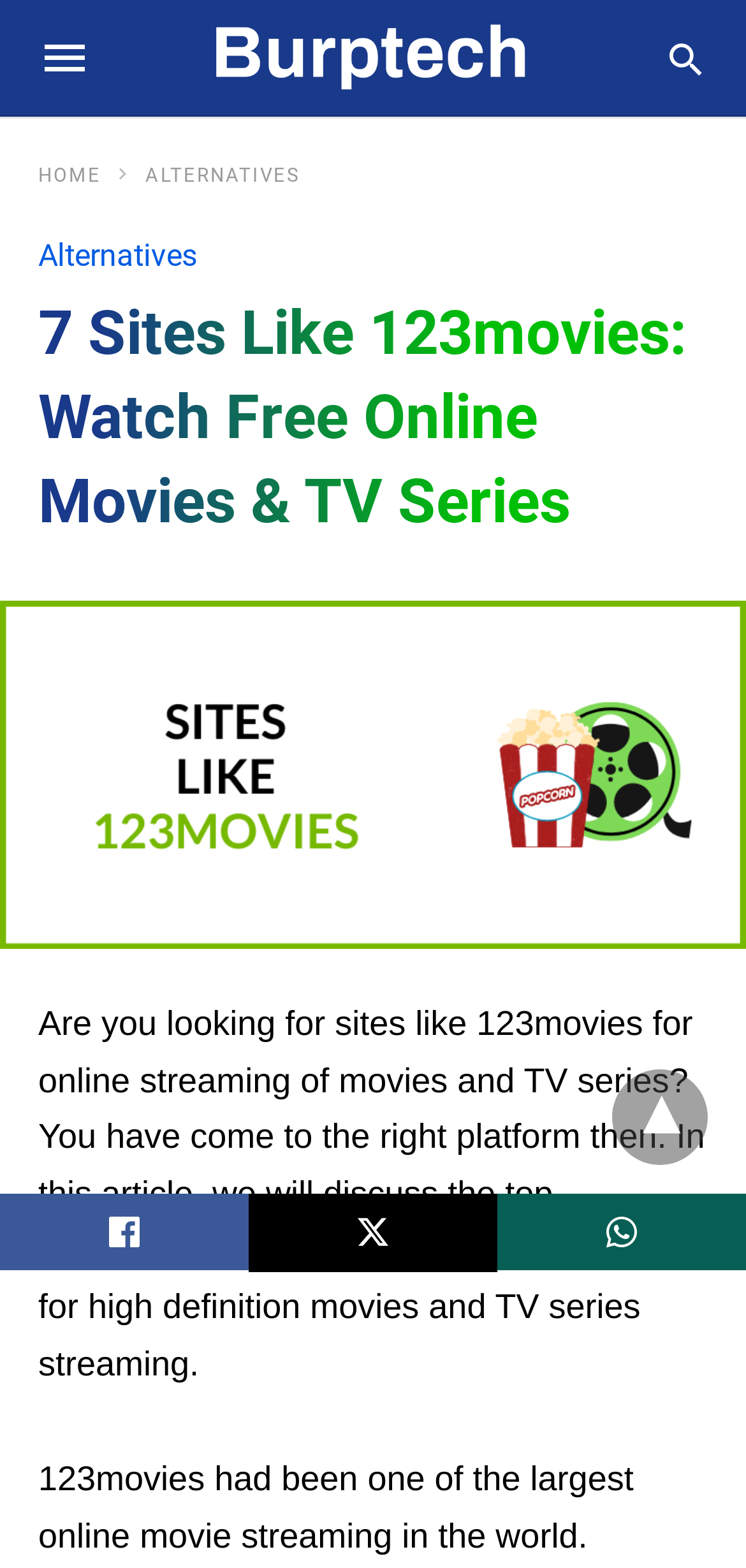Determine the bounding box coordinates for the element that should be clicked to follow this instruction: "Go to the home page". The coordinates should be given as four float numbers between 0 and 1, in the format [left, top, right, bottom].

[0.051, 0.105, 0.182, 0.118]